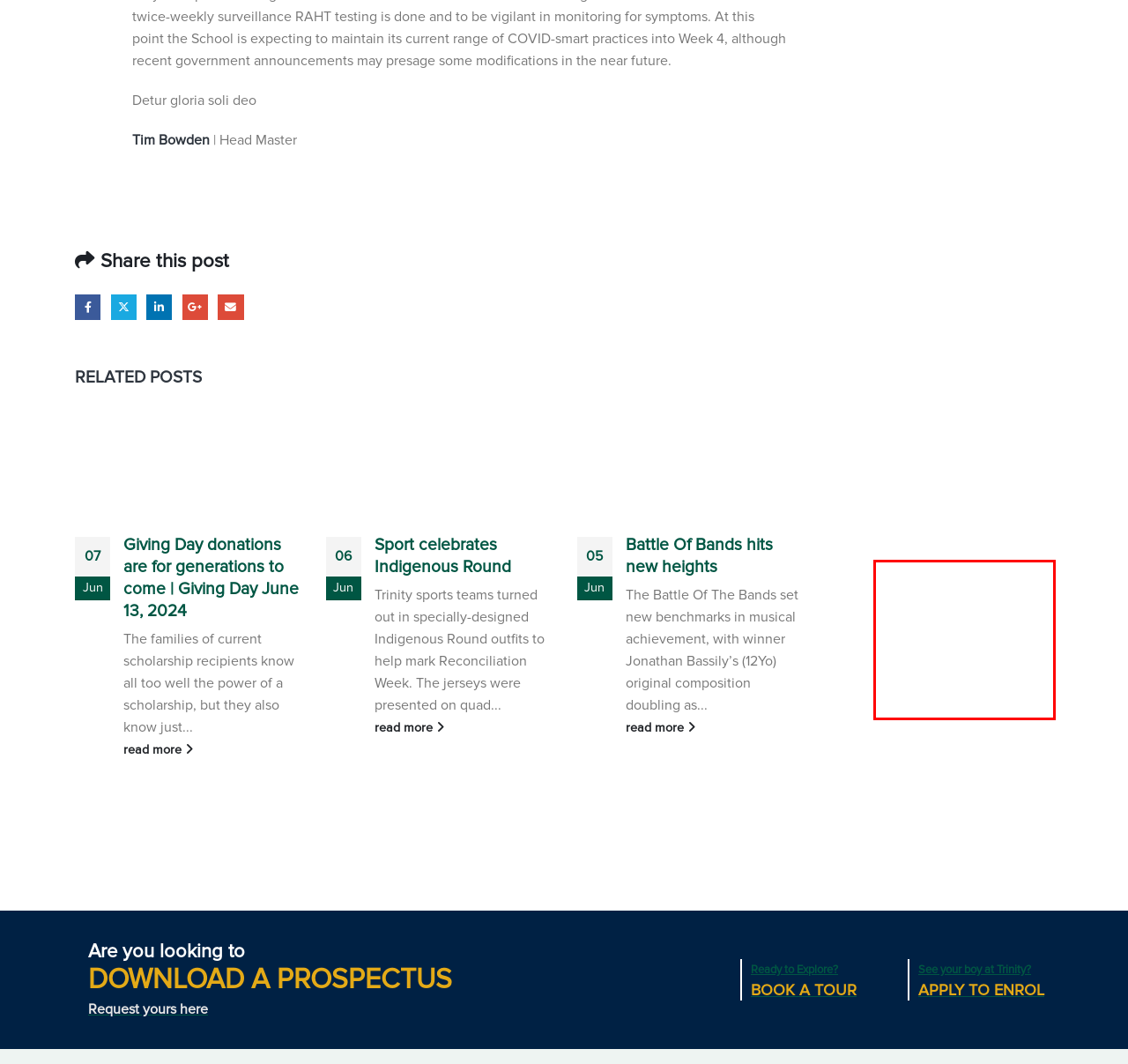Please perform OCR on the text content within the red bounding box that is highlighted in the provided webpage screenshot.

Didgeridoo music at quad, special sporting jerseys, visits from an Aboriginal elder and an indigenous Christian leader, a video from... read more